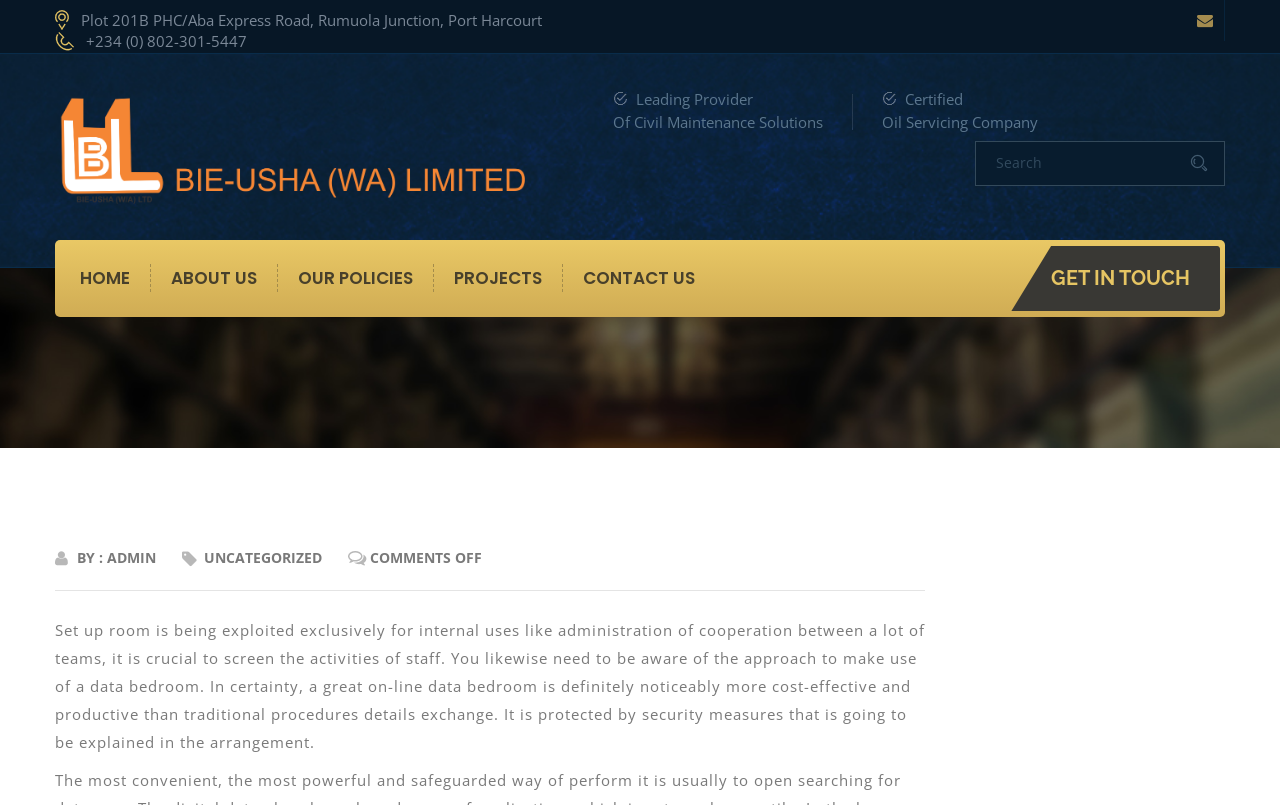Use the information in the screenshot to answer the question comprehensively: What is the company's industry?

I found the company's industry by looking at the static text element with the bounding box coordinates [0.689, 0.139, 0.811, 0.164], which contains the phrase 'Oil Servicing Company'.